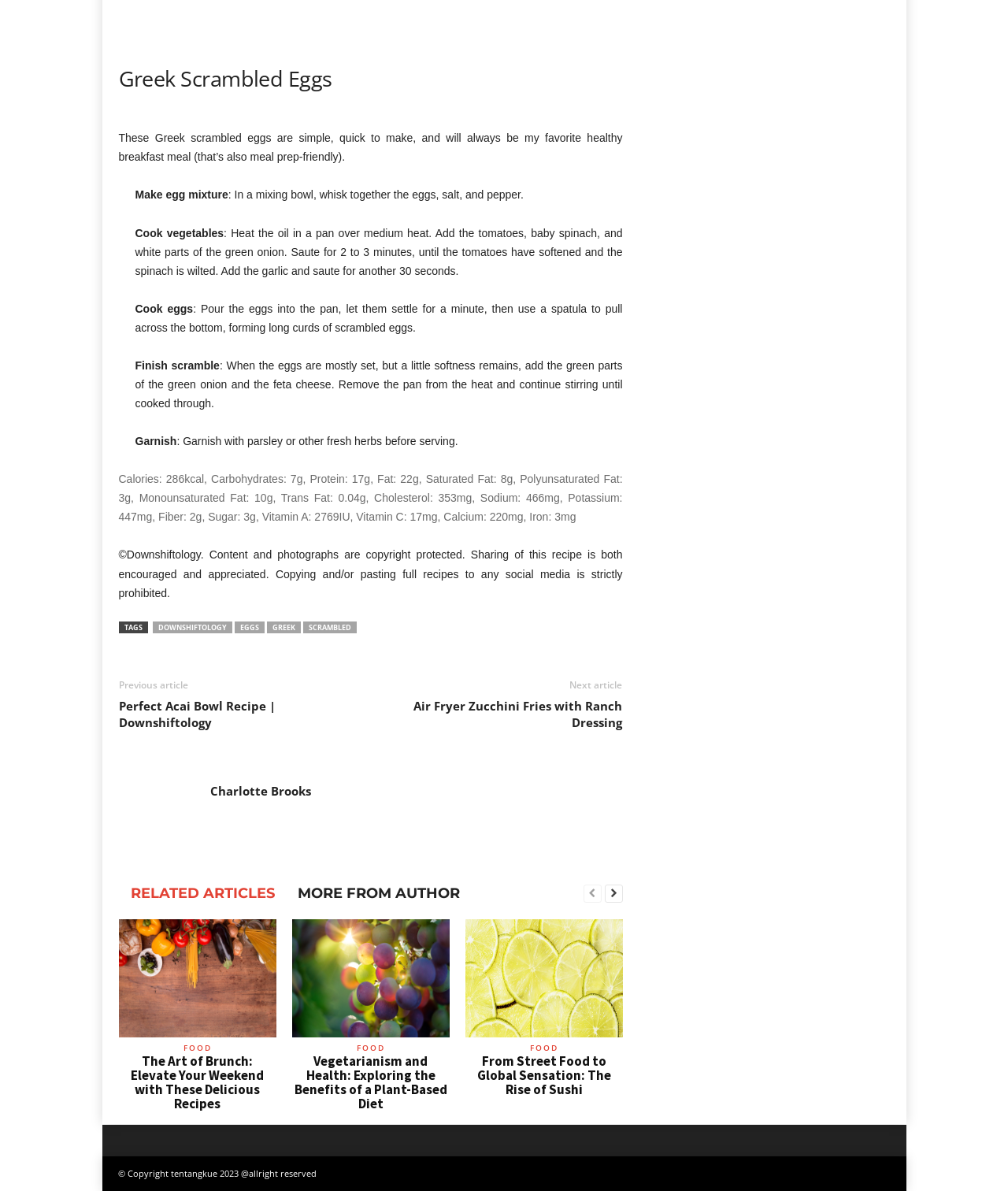Please mark the bounding box coordinates of the area that should be clicked to carry out the instruction: "Click on the 'DOWNSHIFTOLOGY' link".

[0.151, 0.522, 0.23, 0.532]